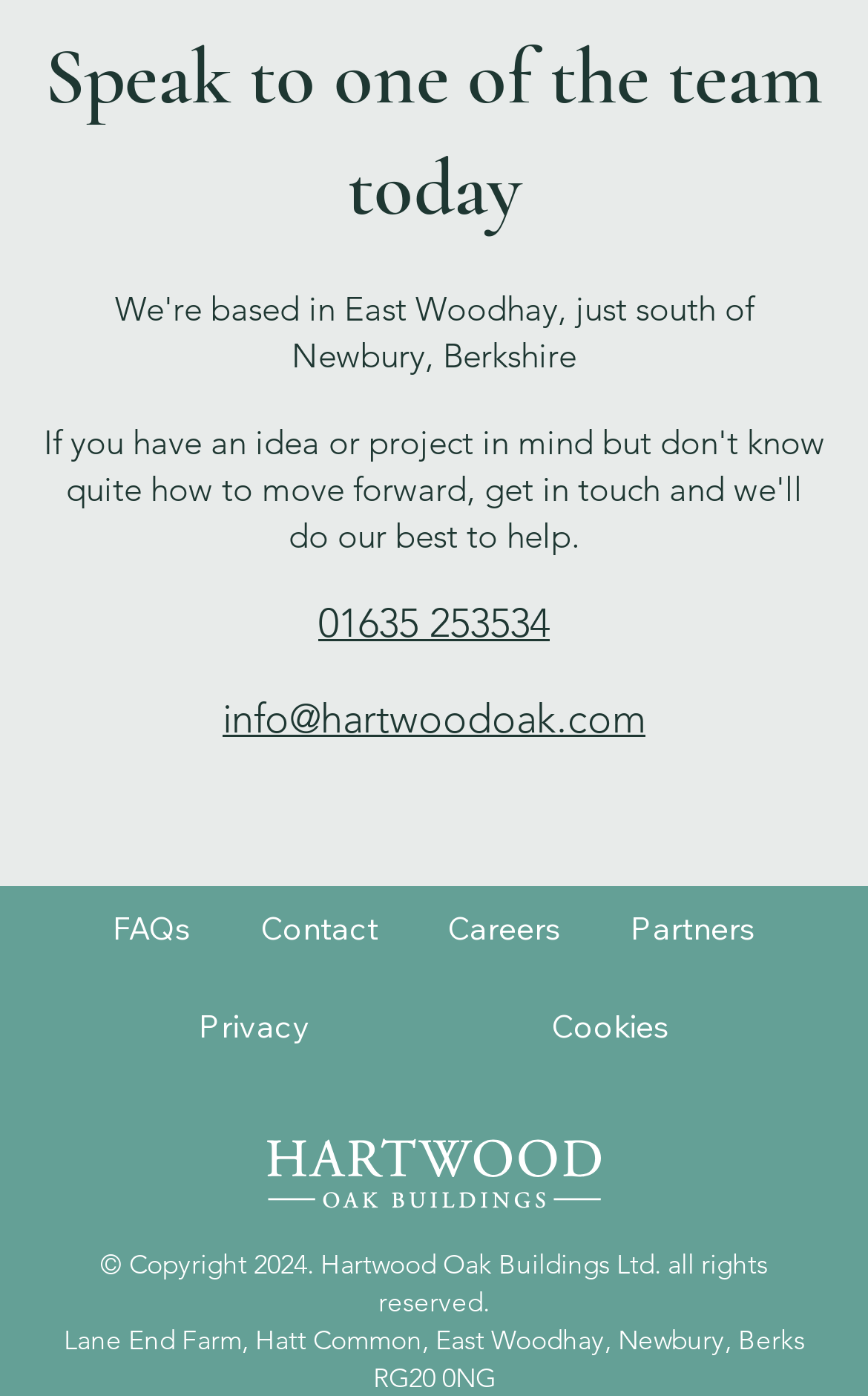What is the address of Lane End Farm?
Answer the question with a detailed and thorough explanation.

The address is located at the bottom of the webpage, and is the physical location of Lane End Farm, which is associated with Hartwood Oak Buildings Ltd.